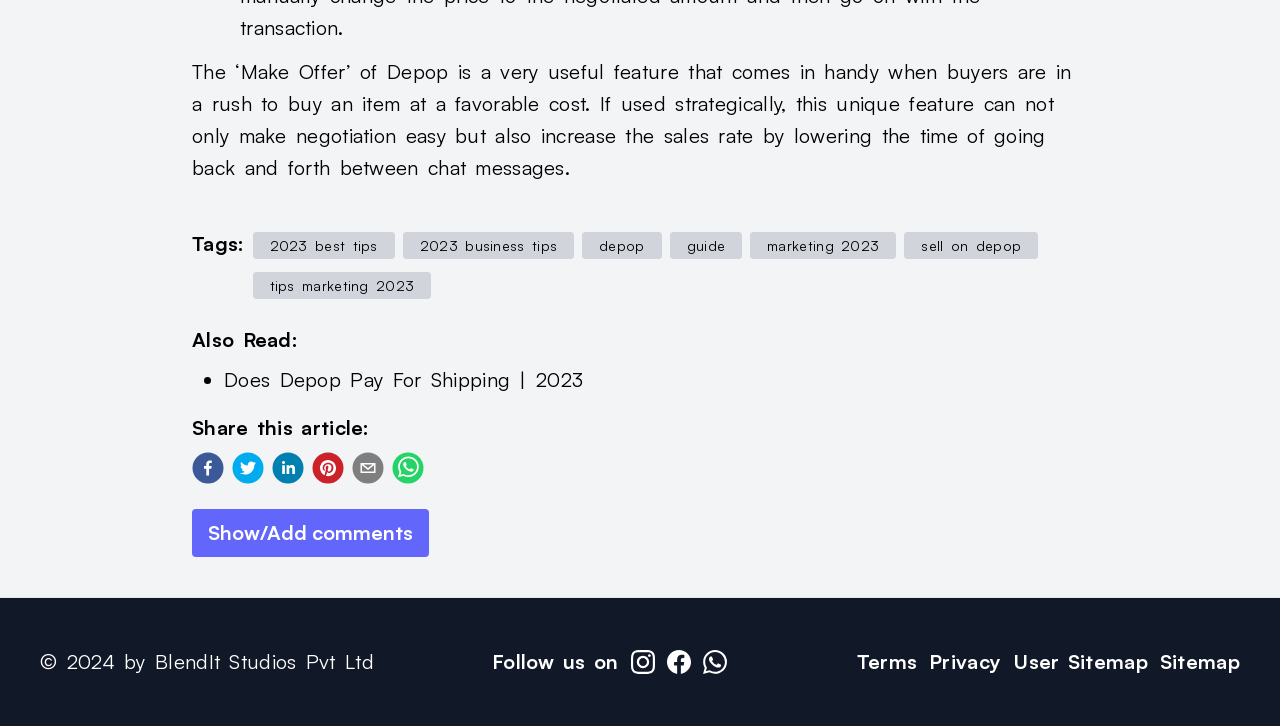Please identify the bounding box coordinates of the element that needs to be clicked to perform the following instruction: "Follow on Instagram".

[0.493, 0.895, 0.511, 0.929]